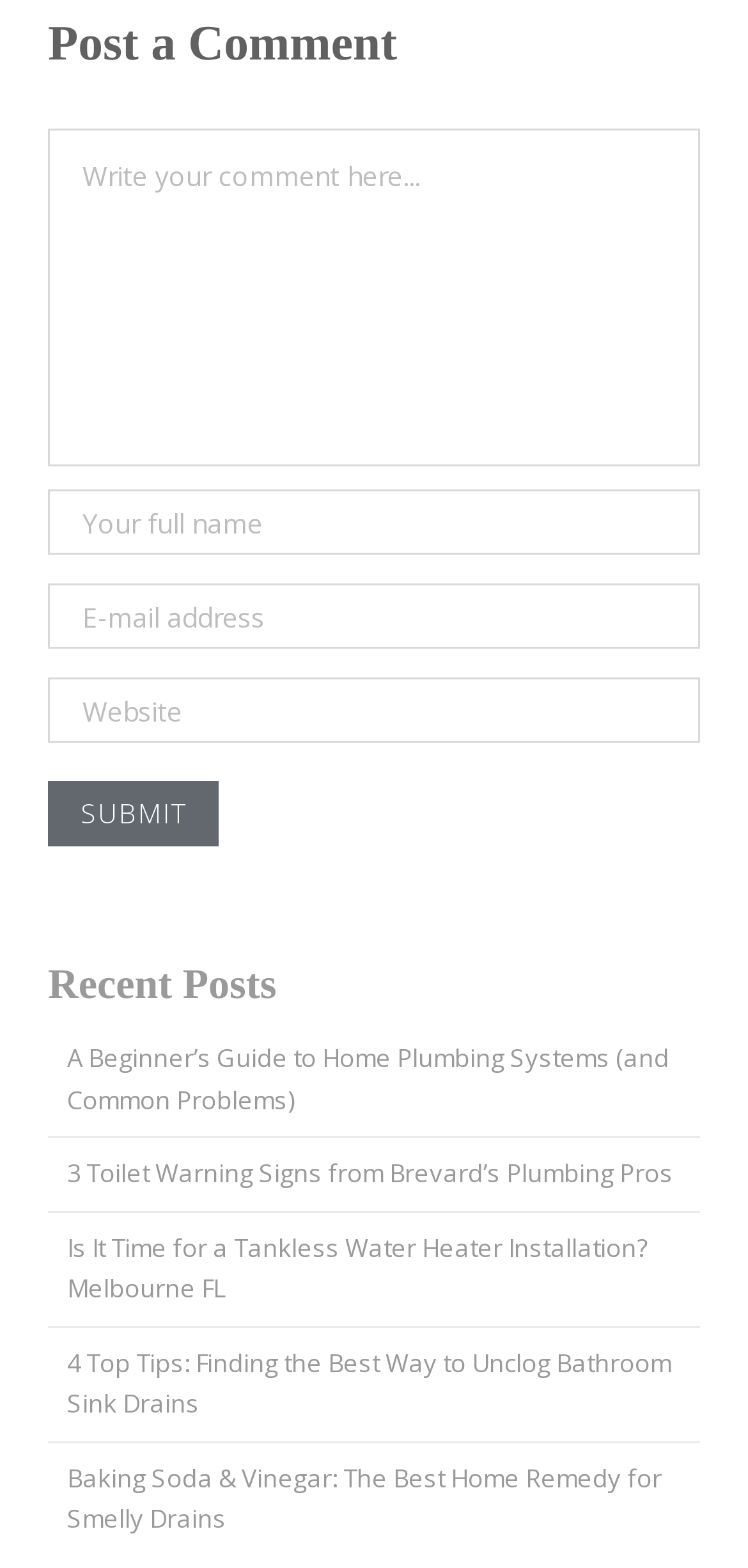Please give a concise answer to this question using a single word or phrase: 
What is the purpose of the text box at the top?

Write a comment